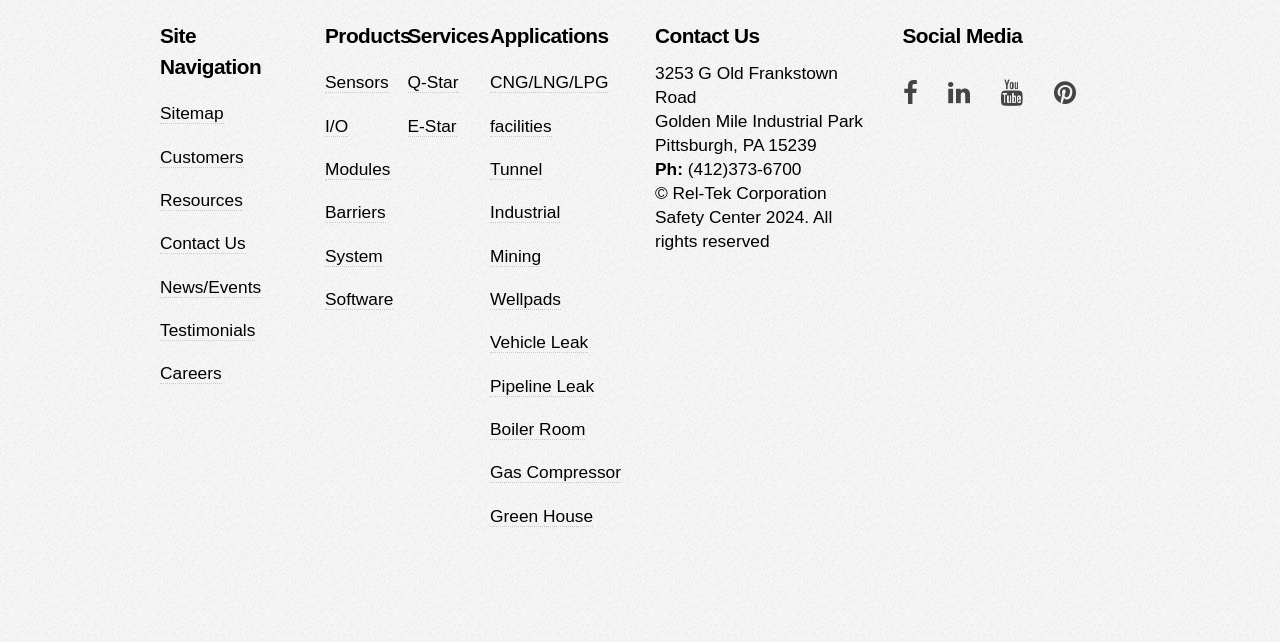Find the bounding box coordinates of the clickable area that will achieve the following instruction: "Contact Us".

[0.512, 0.031, 0.682, 0.079]